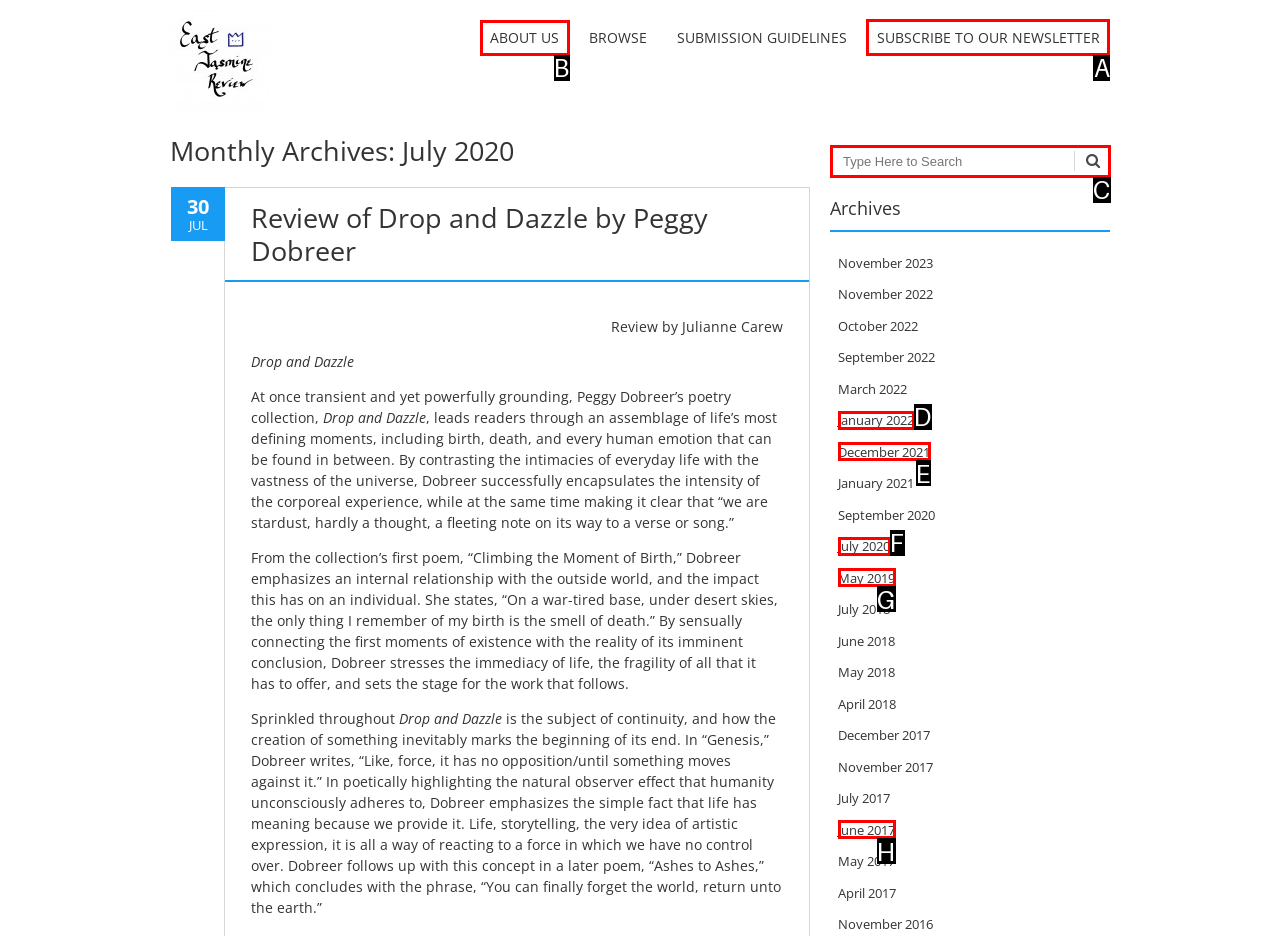Please indicate which HTML element should be clicked to fulfill the following task: Subscribe to the newsletter. Provide the letter of the selected option.

A